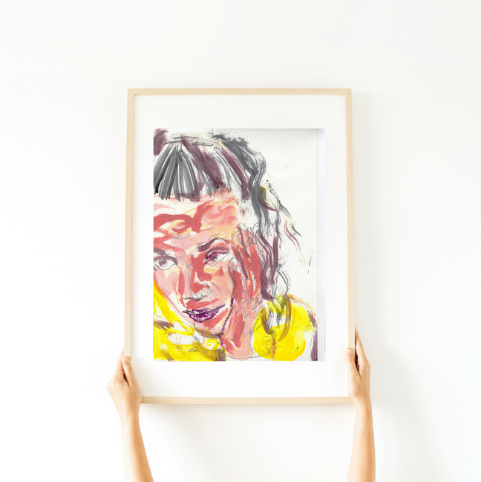What are the dominant colors in the artwork?
Identify the answer in the screenshot and reply with a single word or phrase.

Reds and yellows